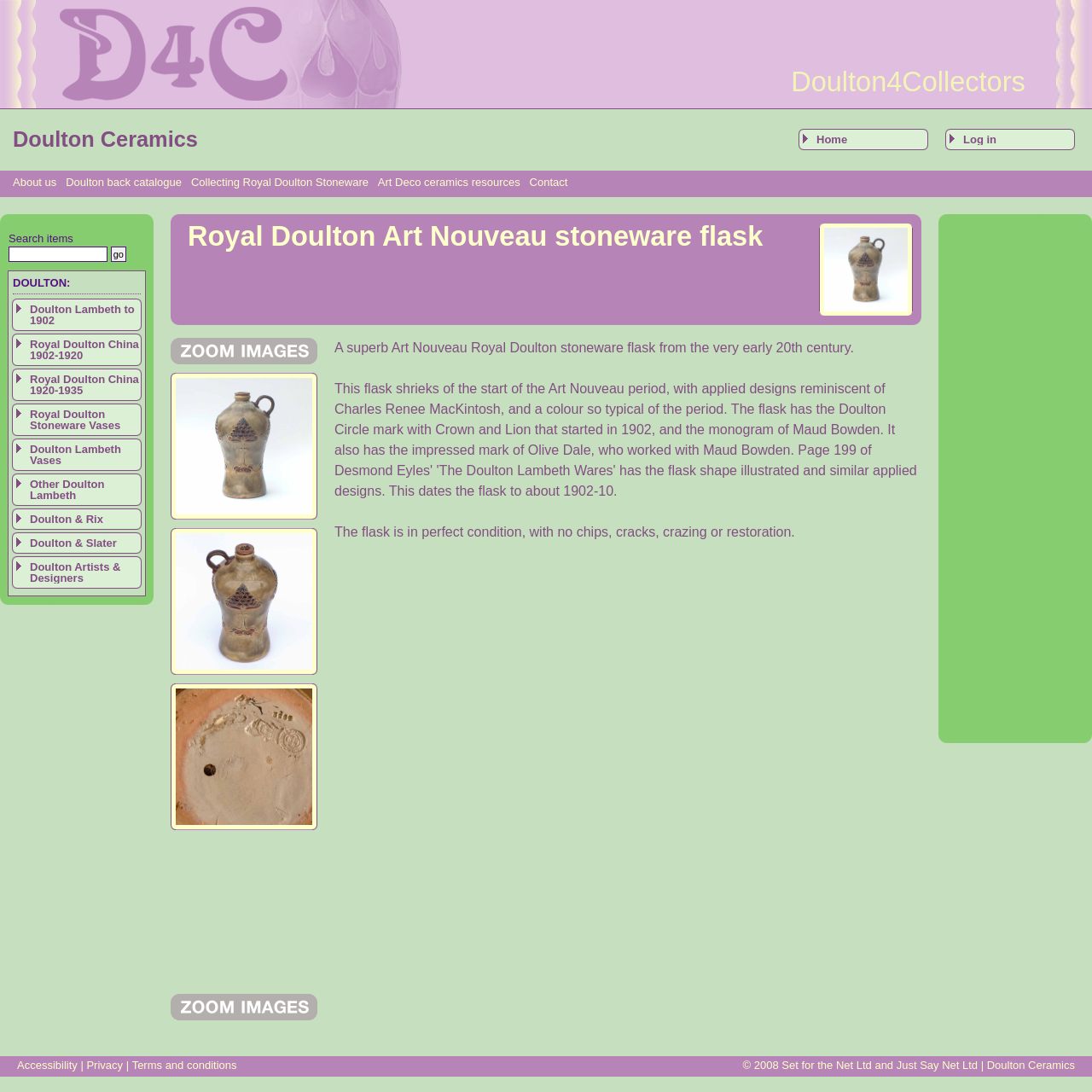What is the approximate date of the flask?
Please ensure your answer is as detailed and informative as possible.

The webpage mentions that the flask dates back to around 1902-10, based on the Doulton Circle mark with Crown and Lion that started in 1902, and the monogram of Maud Bowden.